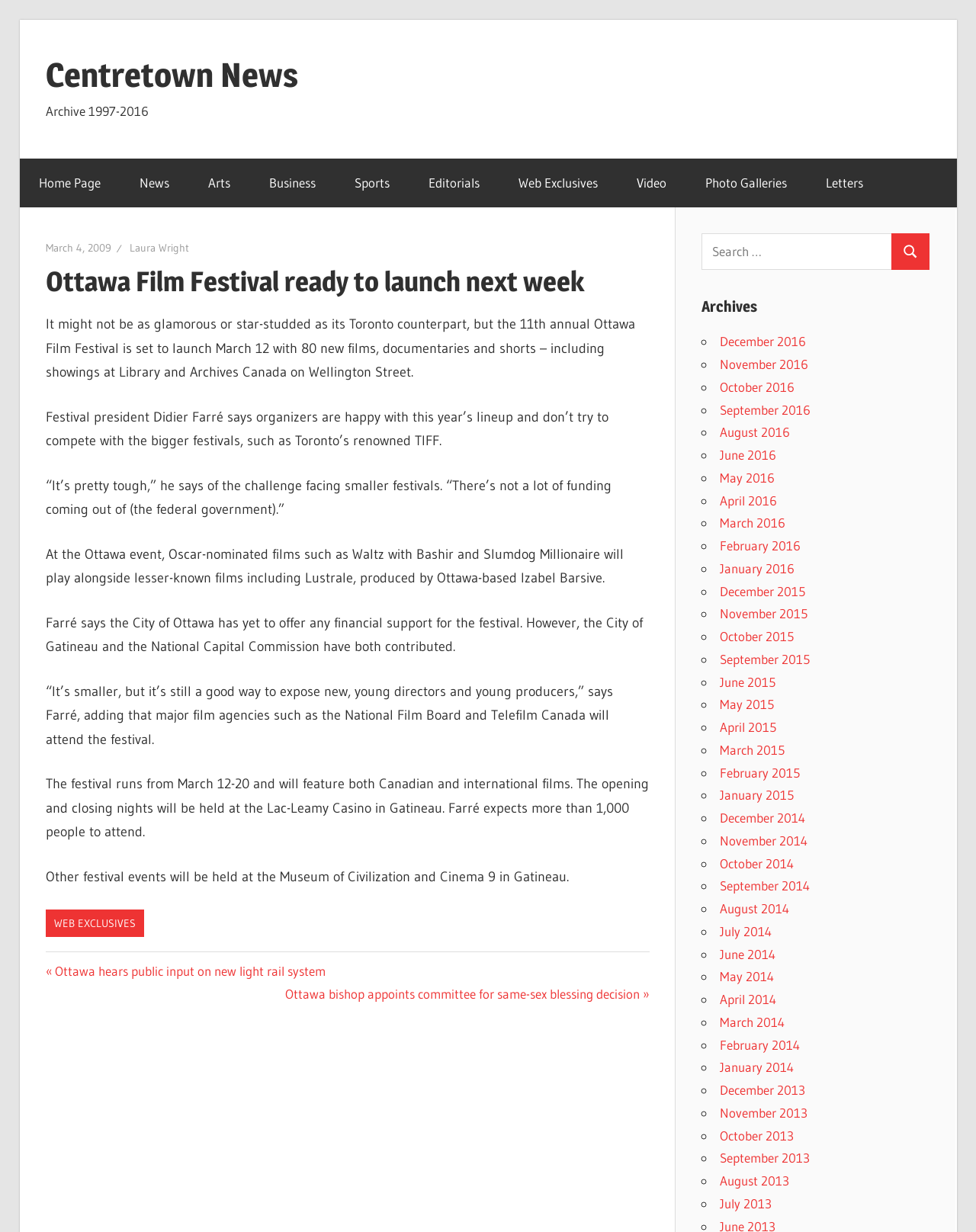What is the name of the festival president?
Give a comprehensive and detailed explanation for the question.

The name of the festival president can be found in the article text 'Festival president Didier Farré says organizers are happy with this year’s lineup and don’t try to compete with the bigger festivals'.